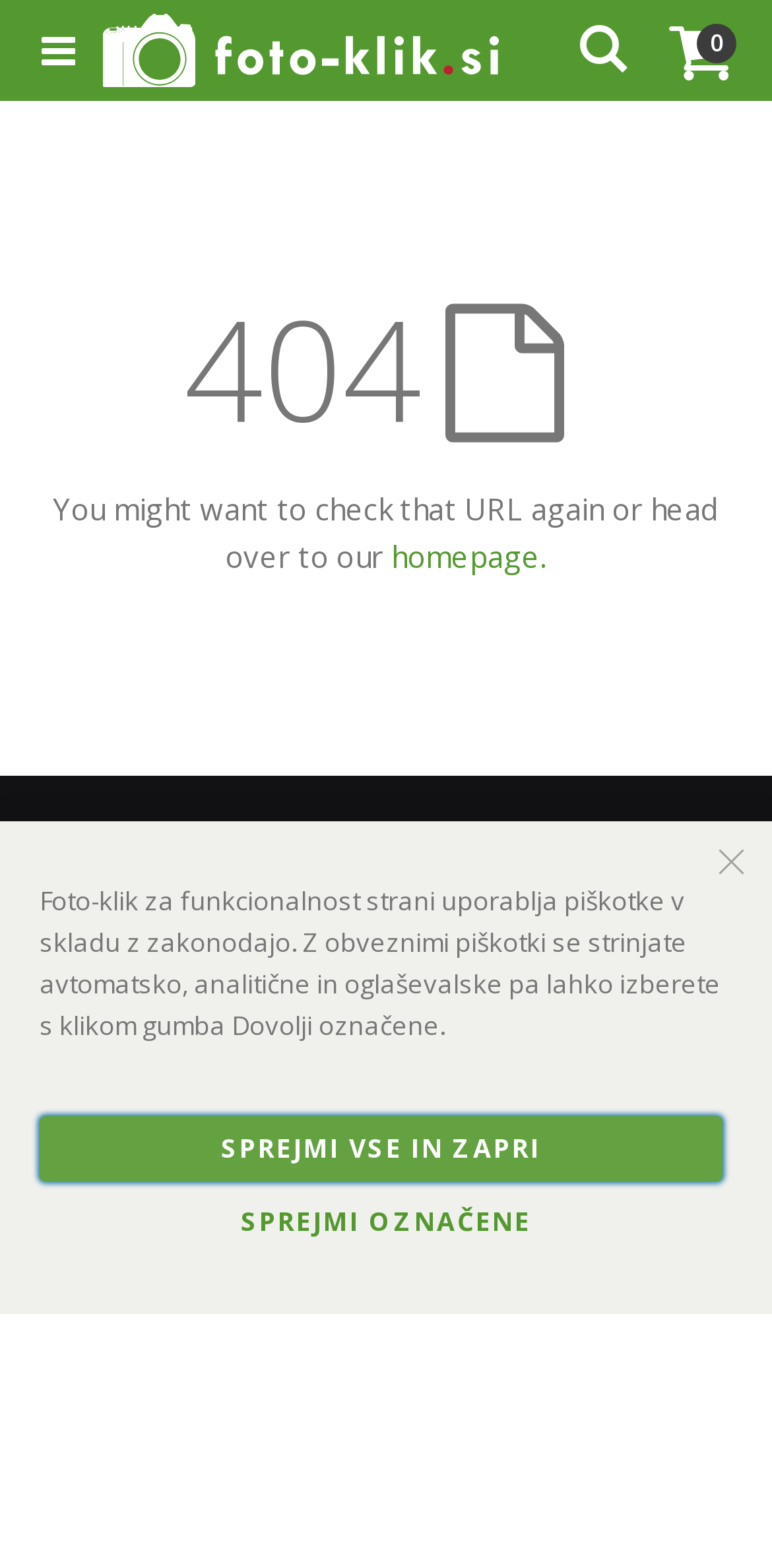What is the purpose of the buttons in the alert dialog?
Look at the image and provide a detailed response to the question.

The buttons in the alert dialog, 'SPREJMI VSE IN ZAPRI' and 'SPREJMI OZNAČENE', are used to accept cookies, as indicated by the static text element explaining the use of cookies on the website.